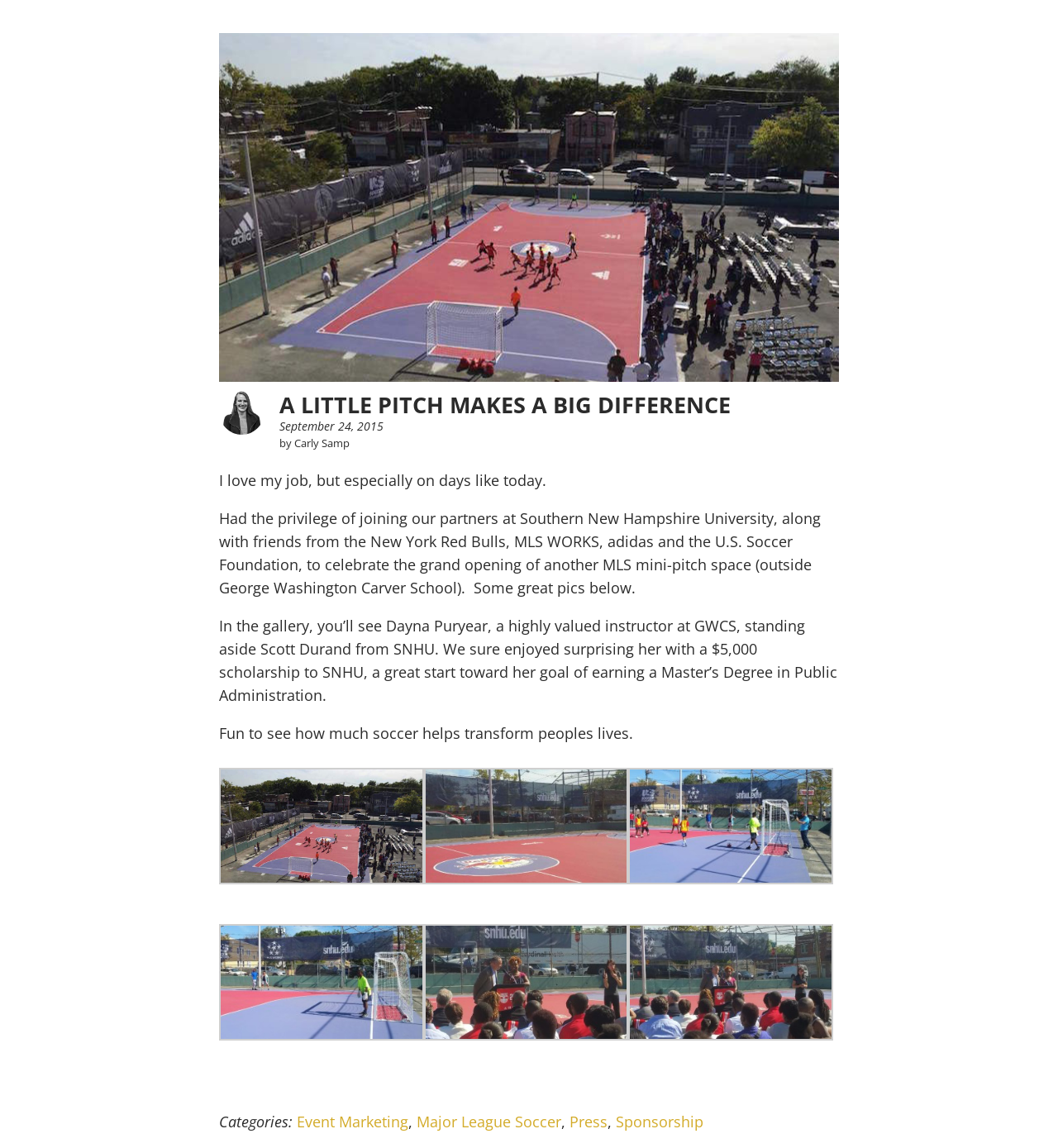What is the amount of the scholarship given to Dayna Puryear?
Using the image provided, answer with just one word or phrase.

$5,000